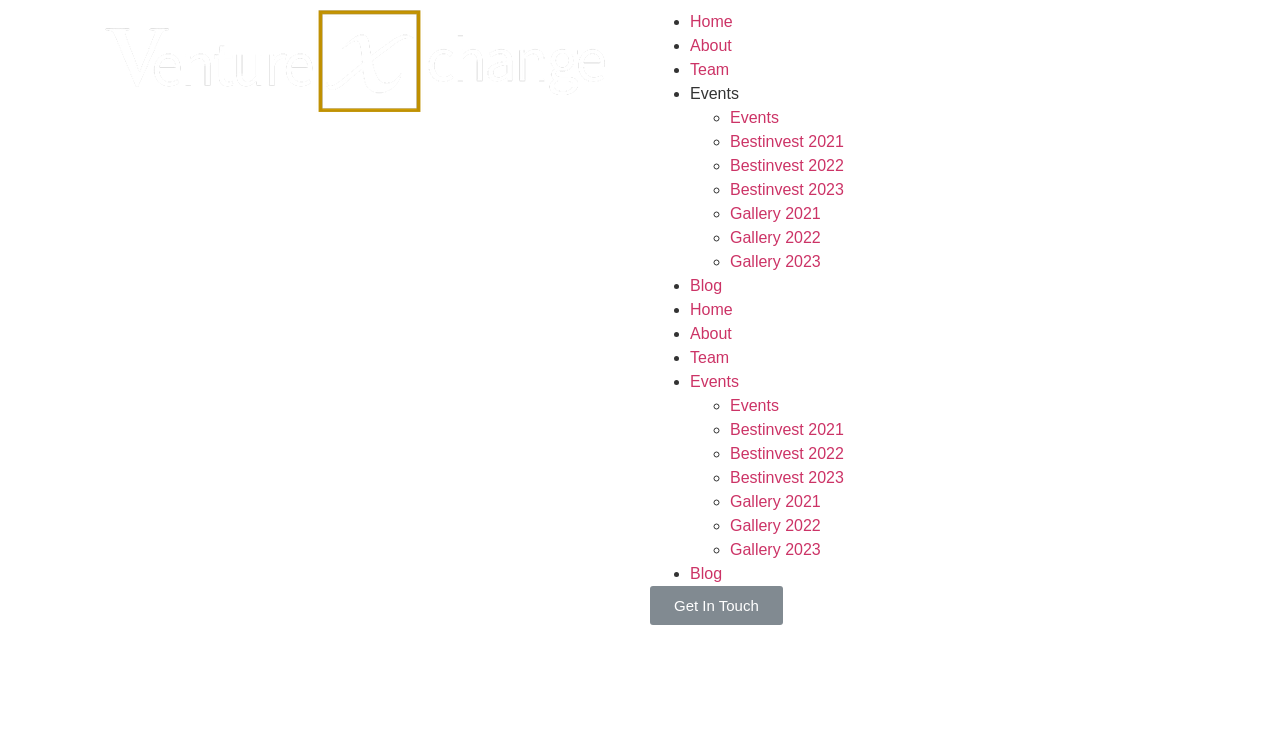Point out the bounding box coordinates of the section to click in order to follow this instruction: "view events".

[0.57, 0.149, 0.609, 0.172]